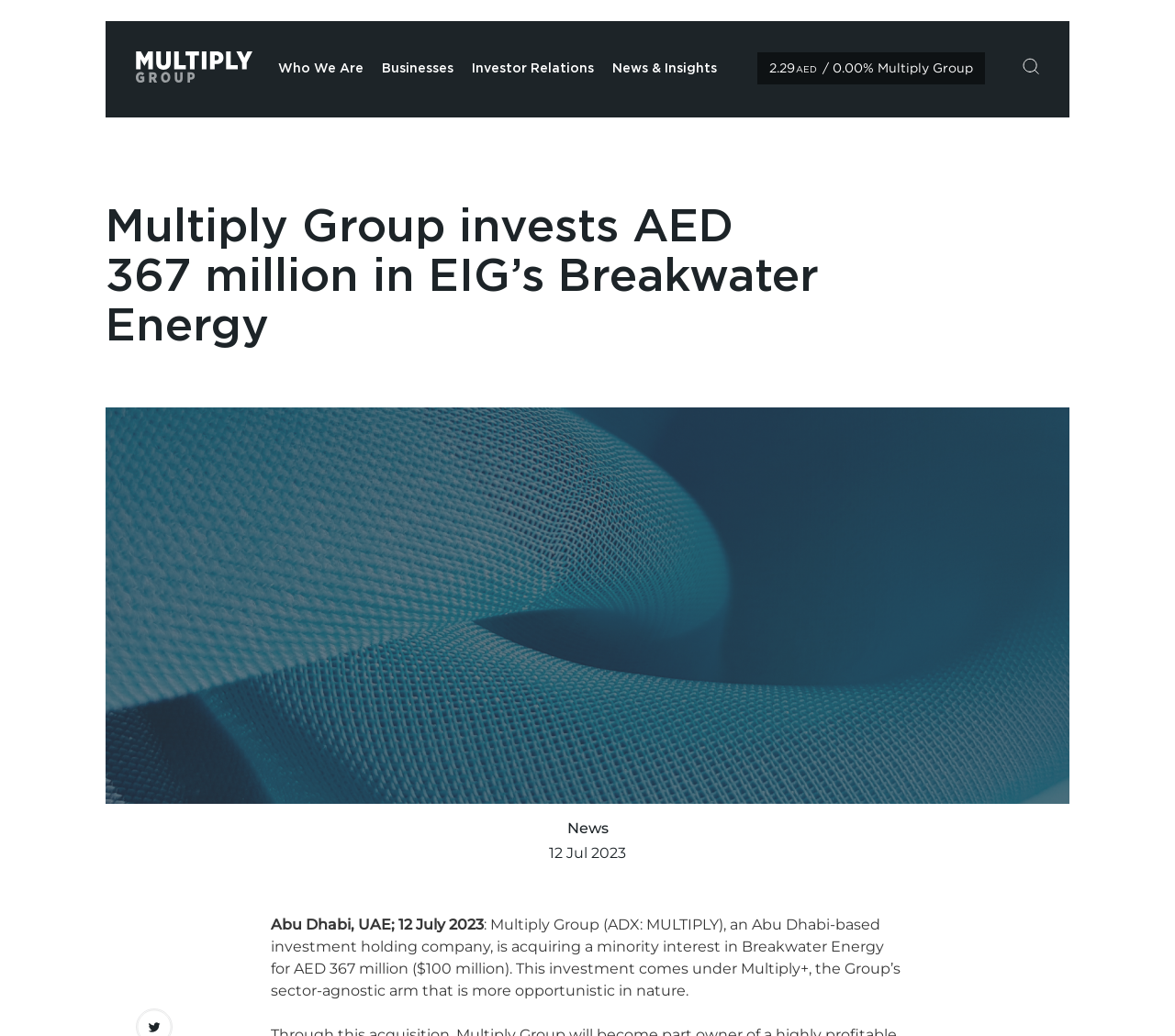What is the company acquiring a minority interest in?
Please provide a comprehensive and detailed answer to the question.

Based on the webpage content, specifically the text 'Multiply Group (ADX: MULTIPLY), an Abu Dhabi-based investment holding company, is acquiring a minority interest in Breakwater Energy for AED 367 million ($100 million).' which is located at the bottom of the webpage, we can determine that the company acquiring a minority interest is Breakwater Energy.